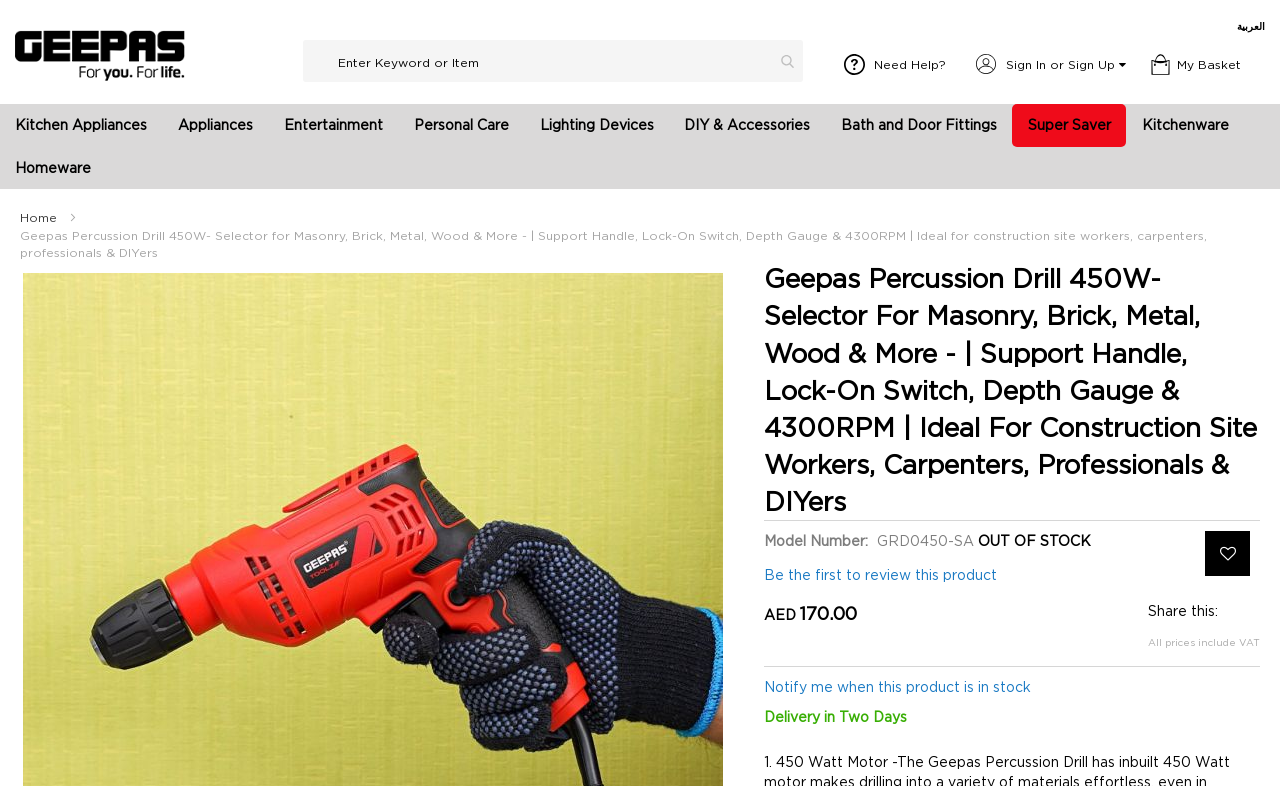Locate the bounding box coordinates of the clickable region to complete the following instruction: "Search for a product."

[0.236, 0.051, 0.627, 0.104]